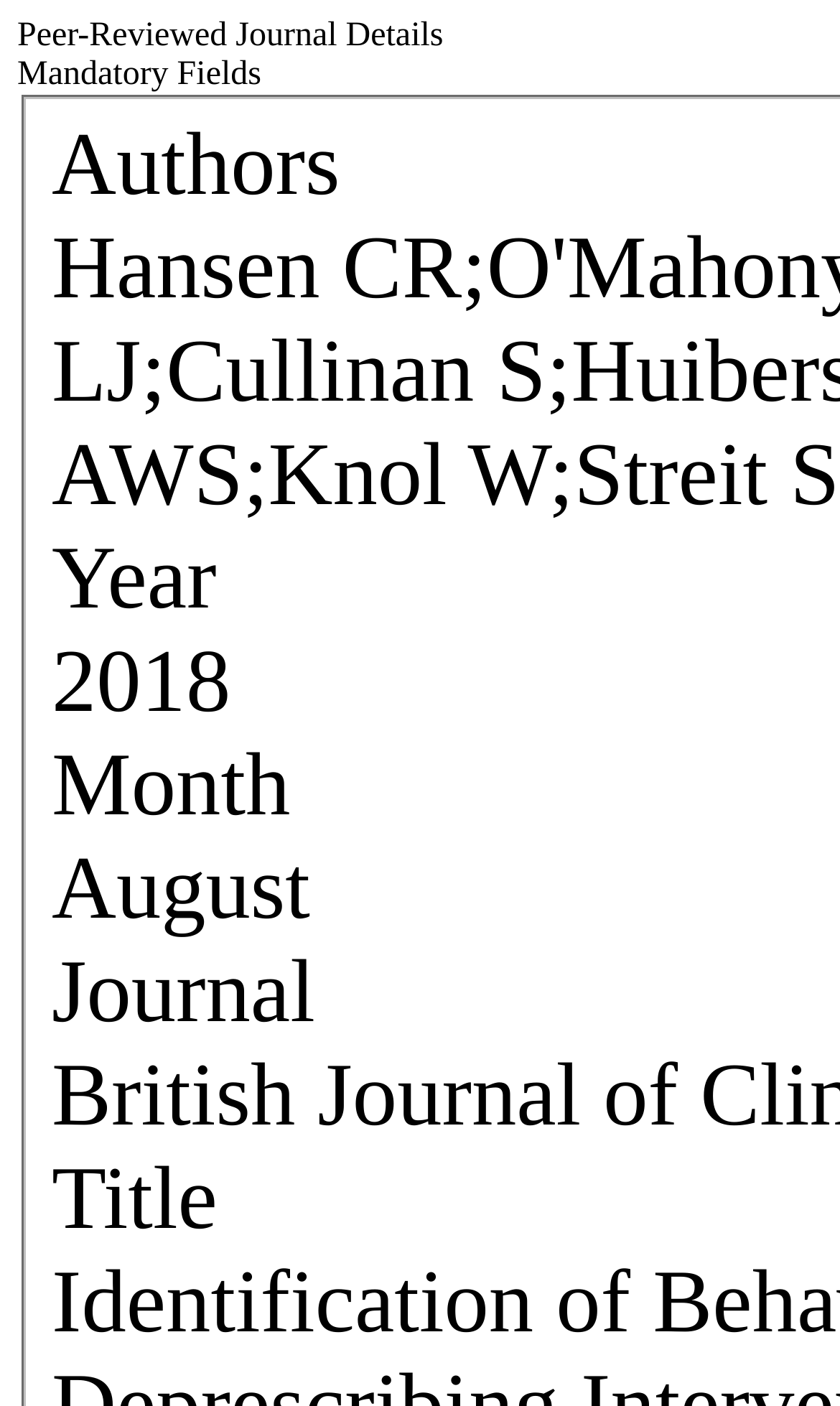What is the journal details page about?
Using the image as a reference, deliver a detailed and thorough answer to the question.

The journal details page is about peer-reviewed journal details, as indicated by the static text 'Peer-Reviewed Journal Details' at the top of the page.